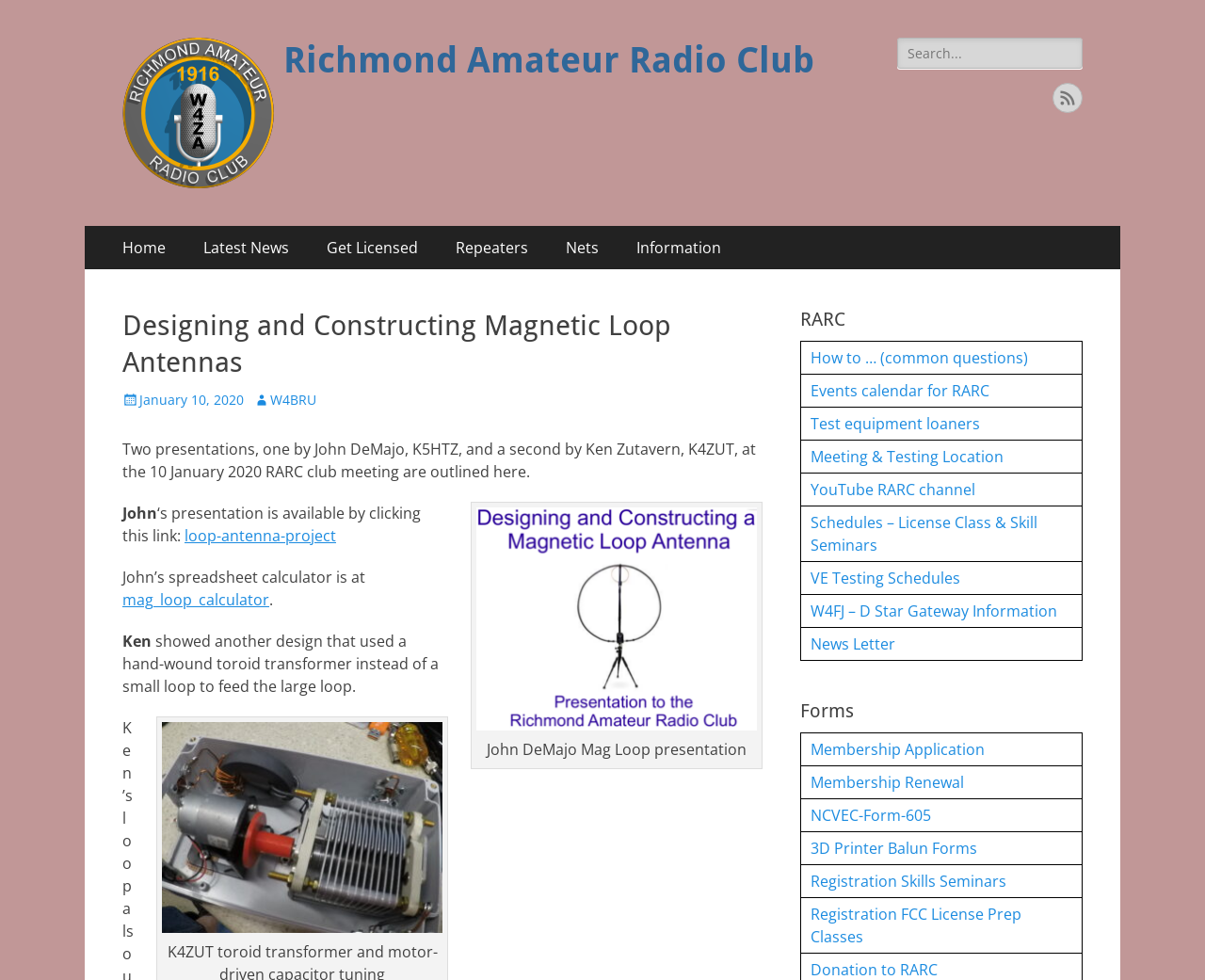Summarize the webpage in an elaborate manner.

The webpage is about the Richmond Amateur Radio Club, specifically focusing on designing and constructing magnetic loop antennas. At the top left, there is a logo of the Richmond Amateur Radio Club, which is also a link. Next to it, there is a search bar with a label "Search for:". On the top right, there is a feed icon.

The main content is divided into two sections. The left section has a primary menu with links to "Home", "Latest News", "Get Licensed", "Repeaters", "Nets", and "Information". Below the primary menu, there is a heading "Designing and Constructing Magnetic Loop Antennas" followed by a paragraph of text describing two presentations by John DeMajo and Ken Zutavern at the RARC club meeting. The text is accompanied by two images, one for each presentation.

The right section has a heading "RARC" followed by a list of links to various resources, including "How to … (common questions)", "Events calendar for RARC", "Test equipment loaners", and others. There is also a section for "Forms" with links to "Membership Application", "Membership Renewal", and others.

Throughout the webpage, there are several links to external resources, including a link to a spreadsheet calculator and a link to a YouTube channel. The overall layout is organized, with clear headings and concise text.